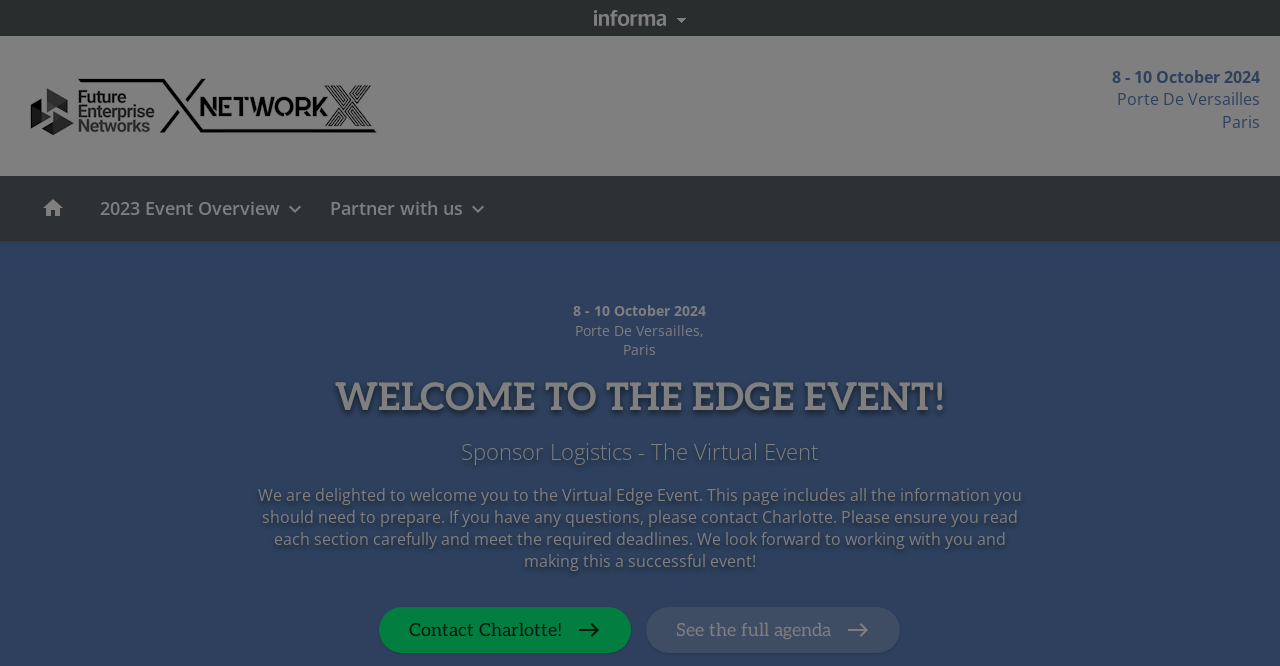Determine the main headline from the webpage and extract its text.

WELCOME TO THE EDGE EVENT!